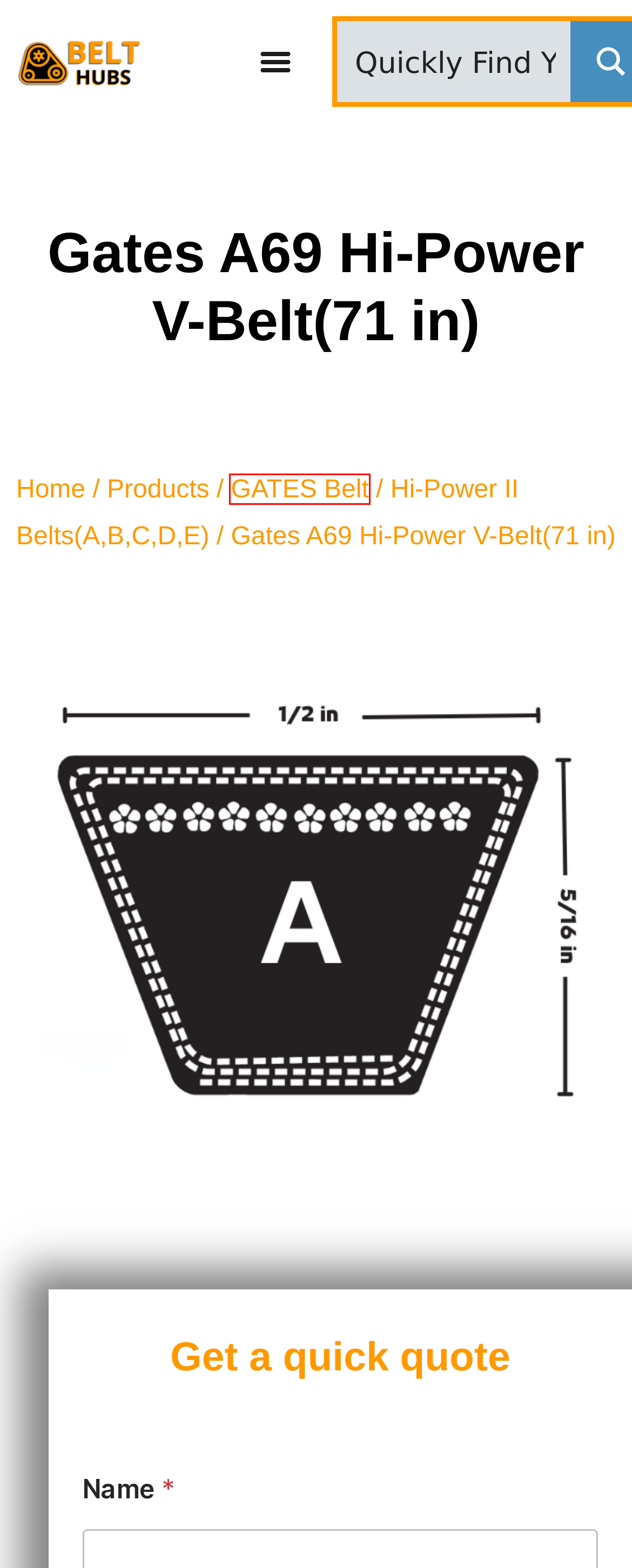Look at the screenshot of the webpage and find the element within the red bounding box. Choose the webpage description that best fits the new webpage that will appear after clicking the element. Here are the candidates:
A. GATES Belt - Belthubs
B. Products - Belthubs
C. Gates A49 Hi-Power V-Belt(51 in) - Belthubs
D. Who Makes Round Baler Belts ？ - Belthubs
E. Gates A33 Hi-Power V-Belt(35 in) - Belthubs
F. What Escorts Have Round Teeth Timing Belts on Ford Escort ? - Belthubs
G. Hi-Power II Belts(A,B,C,D,E) - Belthubs
H. Find the Best Belts at BeltHubs - Your Reliable Supplier

A